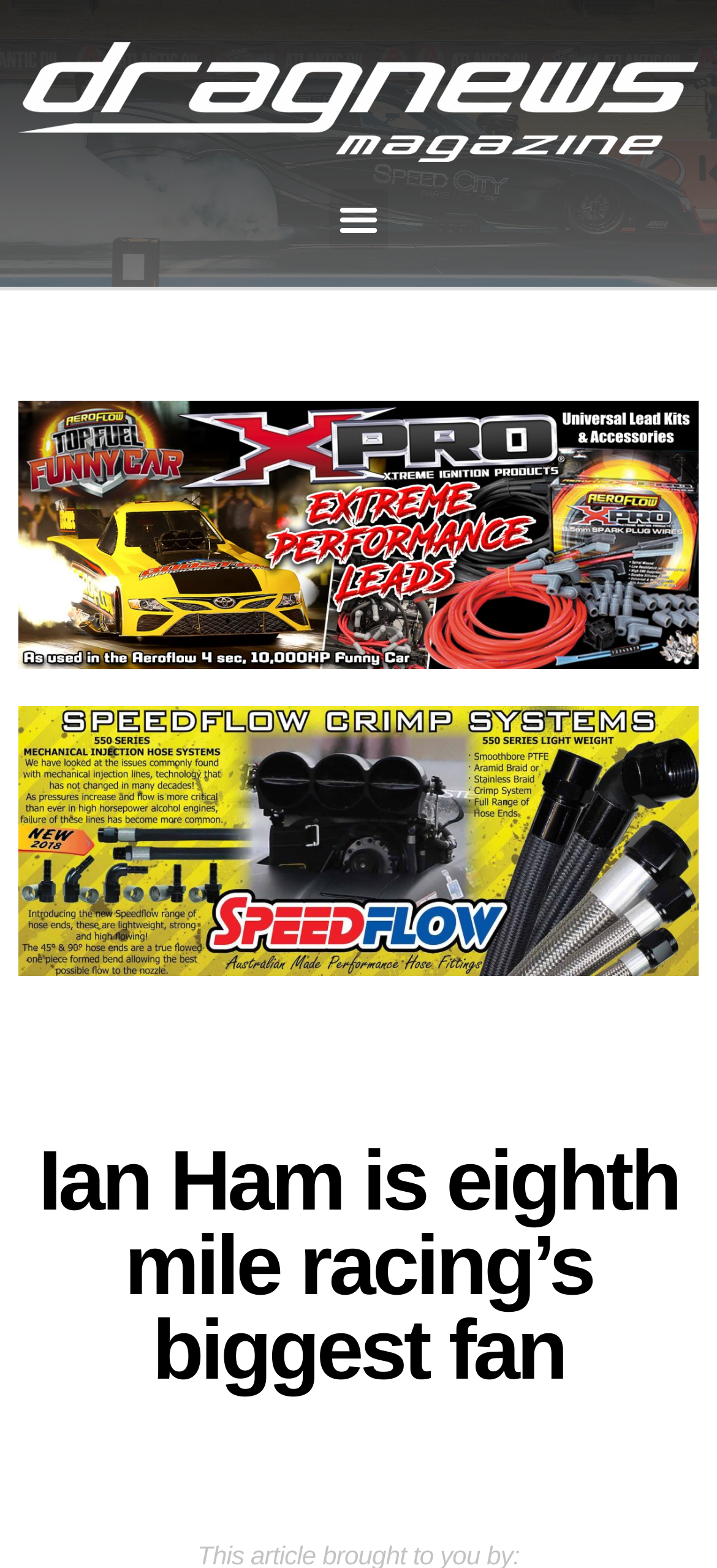Locate the heading on the webpage and return its text.

Ian Ham is eighth mile racing’s biggest fan